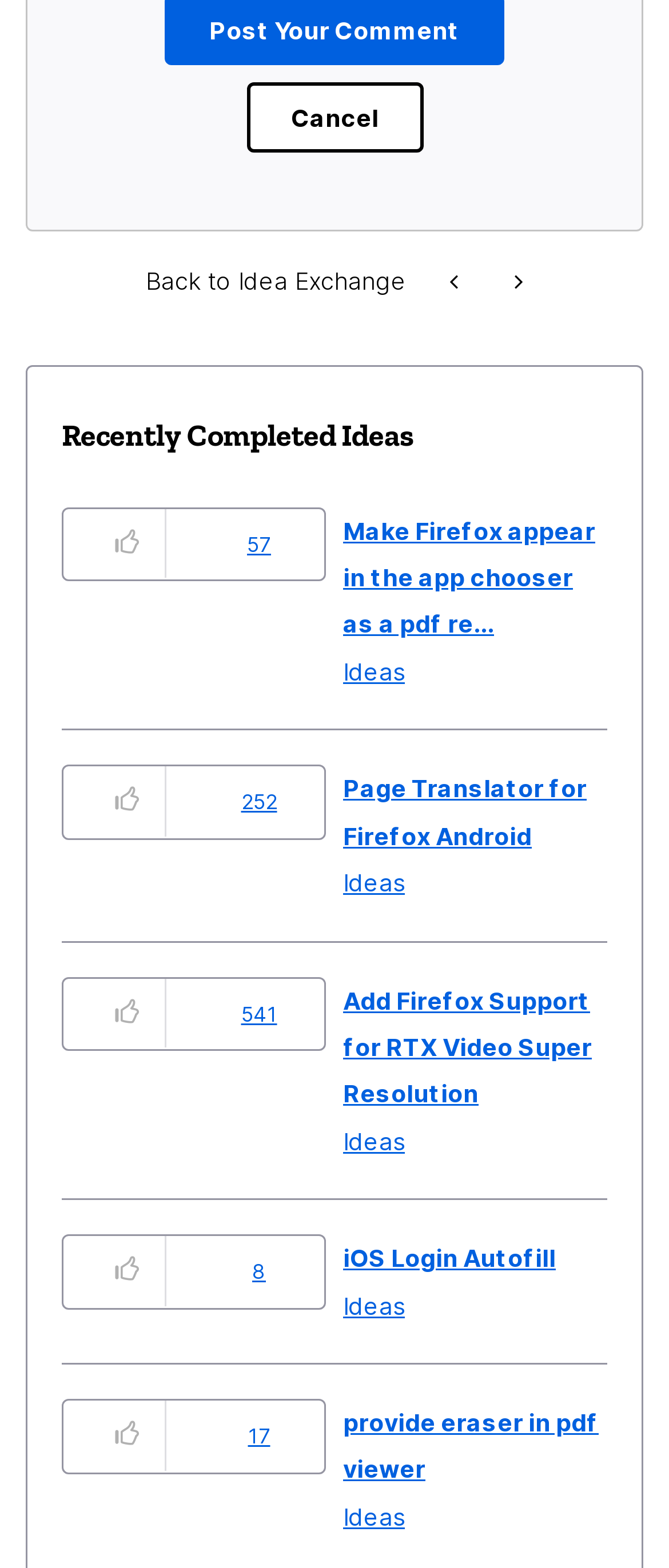How many kudos buttons are disabled?
We need a detailed and exhaustive answer to the question. Please elaborate.

I searched for buttons with the text 'You cannot give kudos to a completed message.' and found 5 of them. They are all disabled, as indicated by the 'disabled: True' attribute.